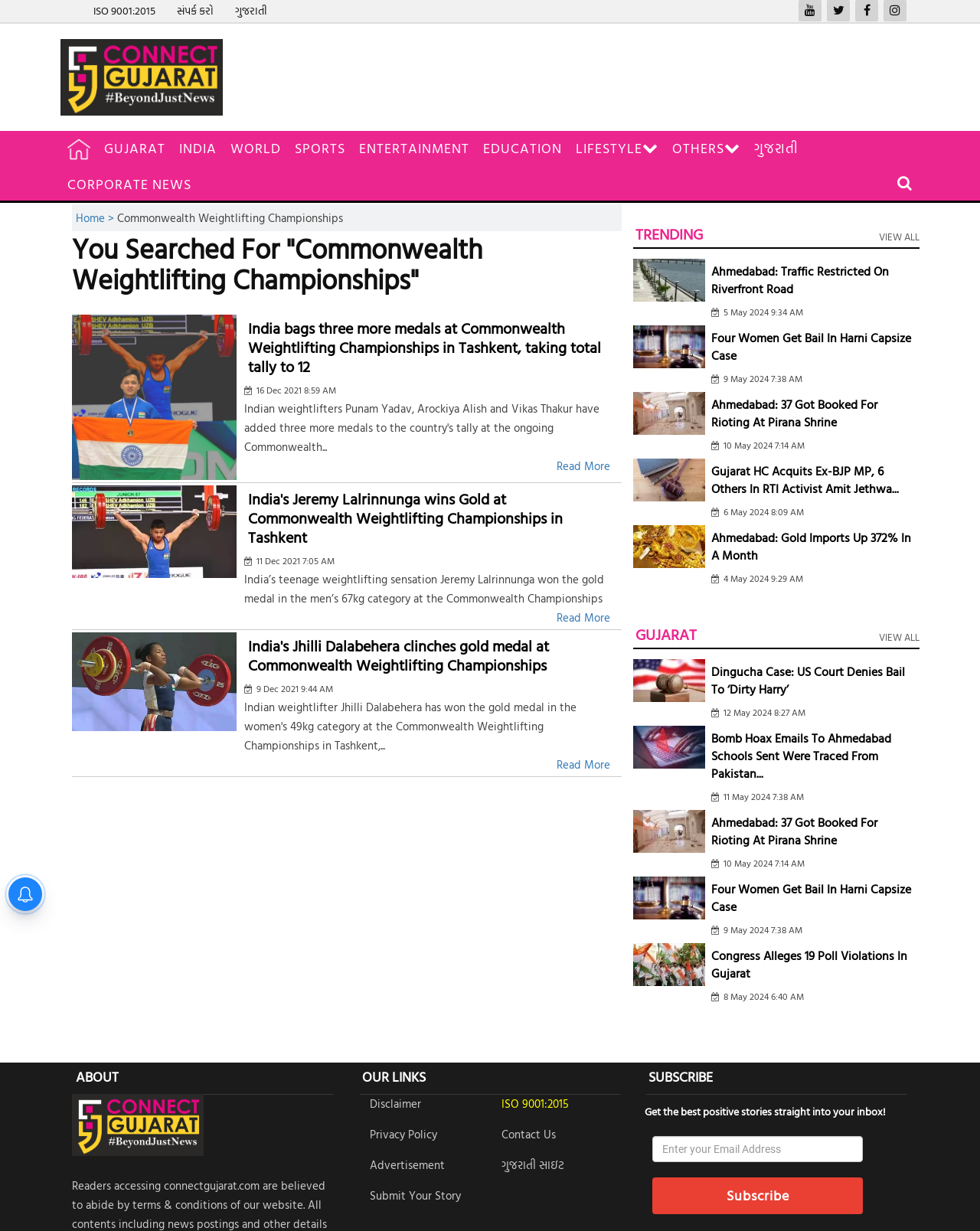How many medals did India bag at the Commonwealth Weightlifting Championships?
Please craft a detailed and exhaustive response to the question.

The answer can be found in the link 'India bags three more medals at Commonwealth Weightlifting Championships in Tashkent, taking total tally to 12'.